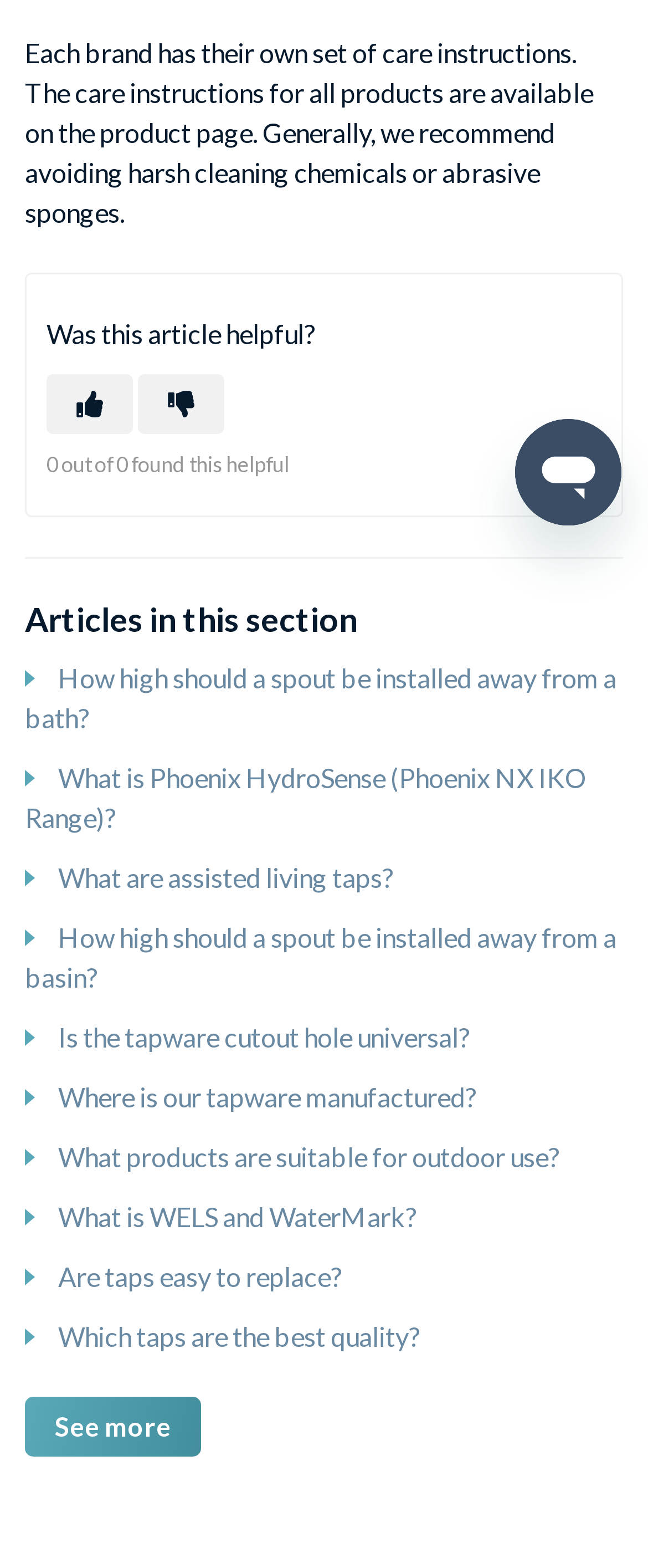Provide the bounding box coordinates of the UI element this sentence describes: "aria-label="This article was helpful"".

[0.072, 0.238, 0.205, 0.277]